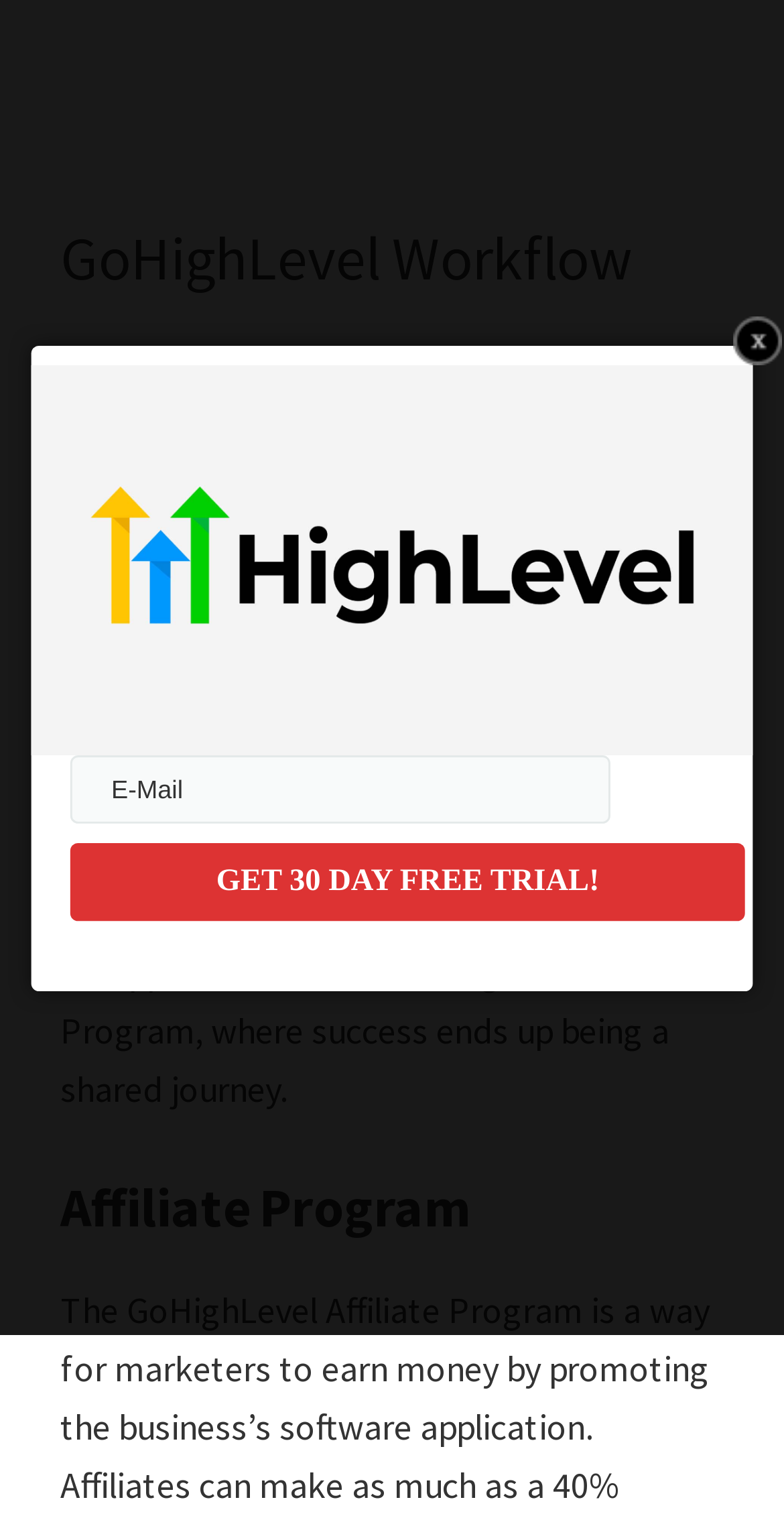What is the purpose of the Affiliate Program?
Give a detailed and exhaustive answer to the question.

According to the text, the Affiliate Program is a way to not only take advantage of the GoHighLevel system for personal gain but also to transform it into a profitable opportunity, making success a shared journey.